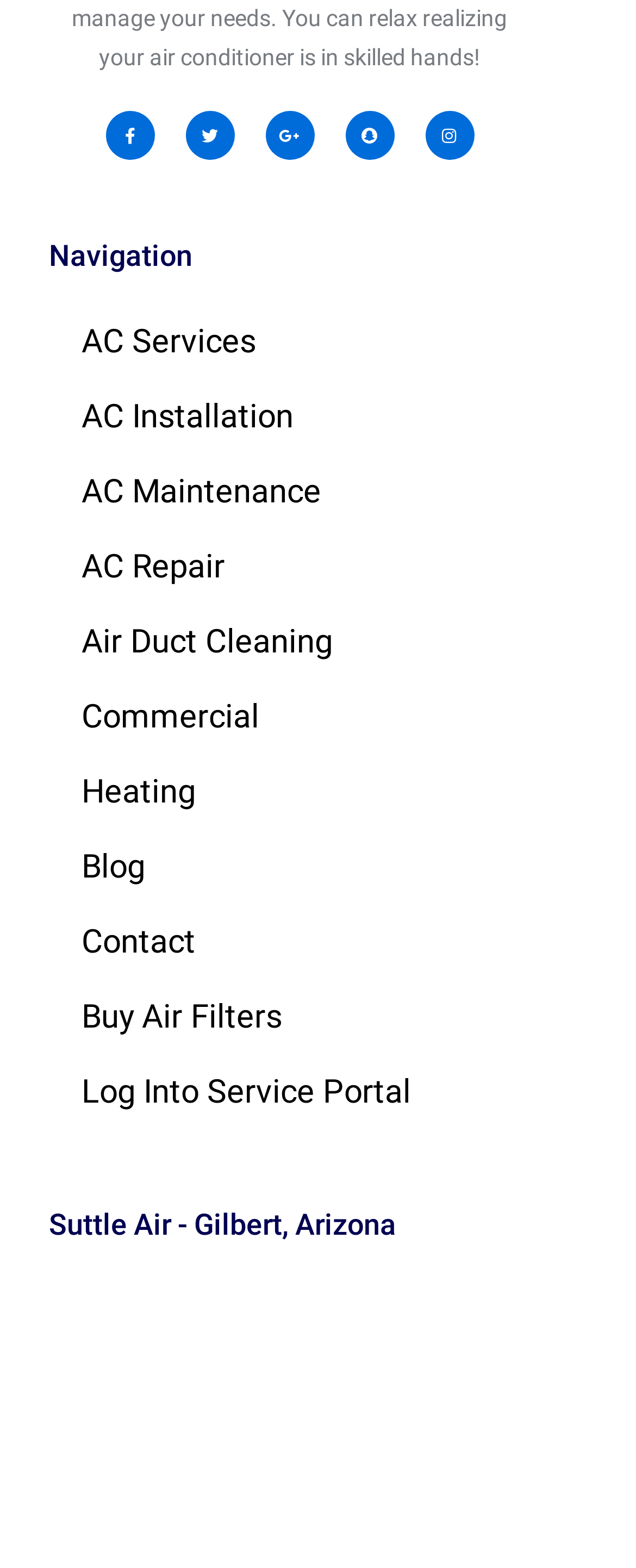Is the company located in Arizona?
Look at the image and answer with only one word or phrase.

Yes